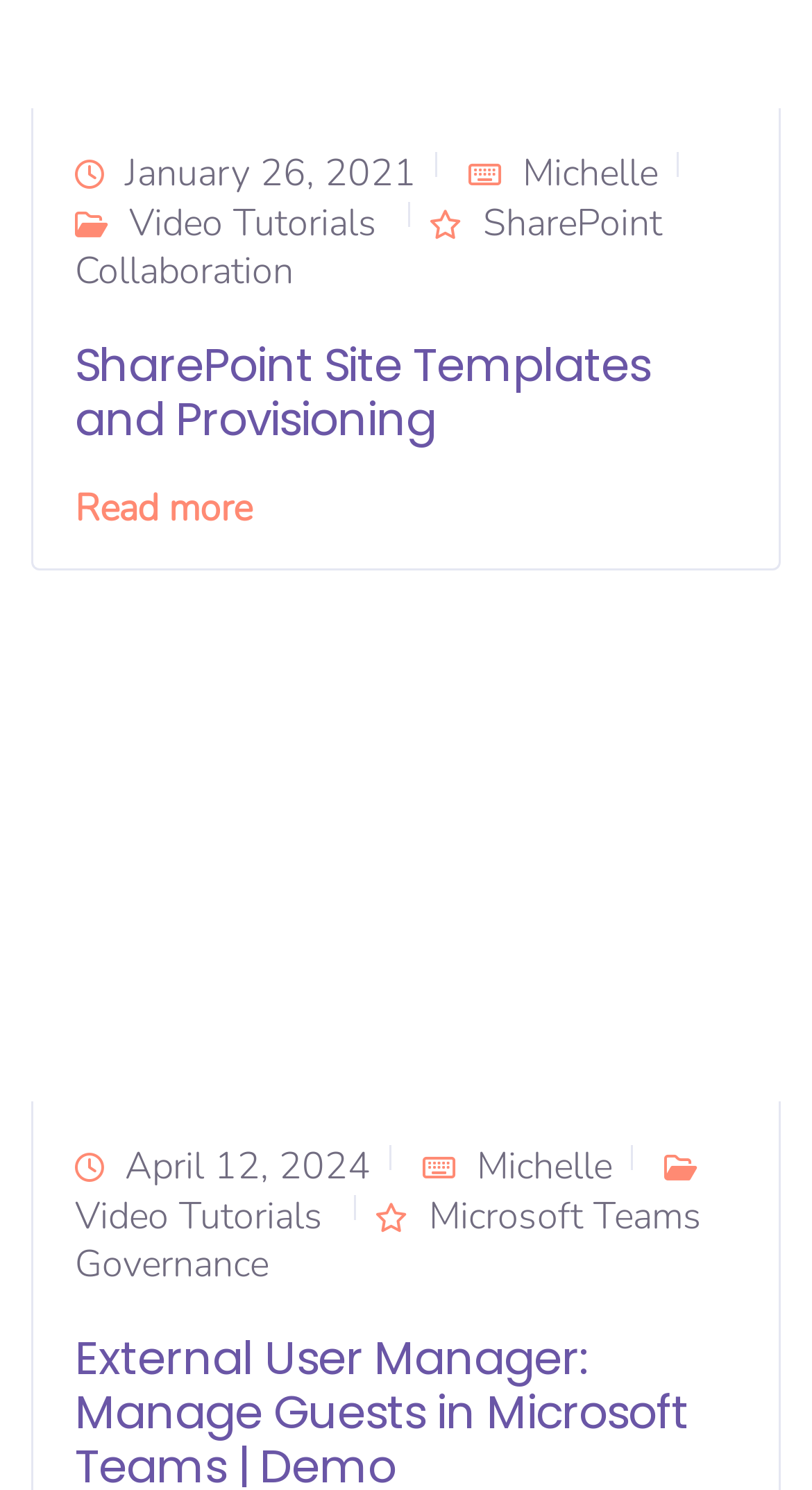Kindly determine the bounding box coordinates of the area that needs to be clicked to fulfill this instruction: "Leave a reply".

None